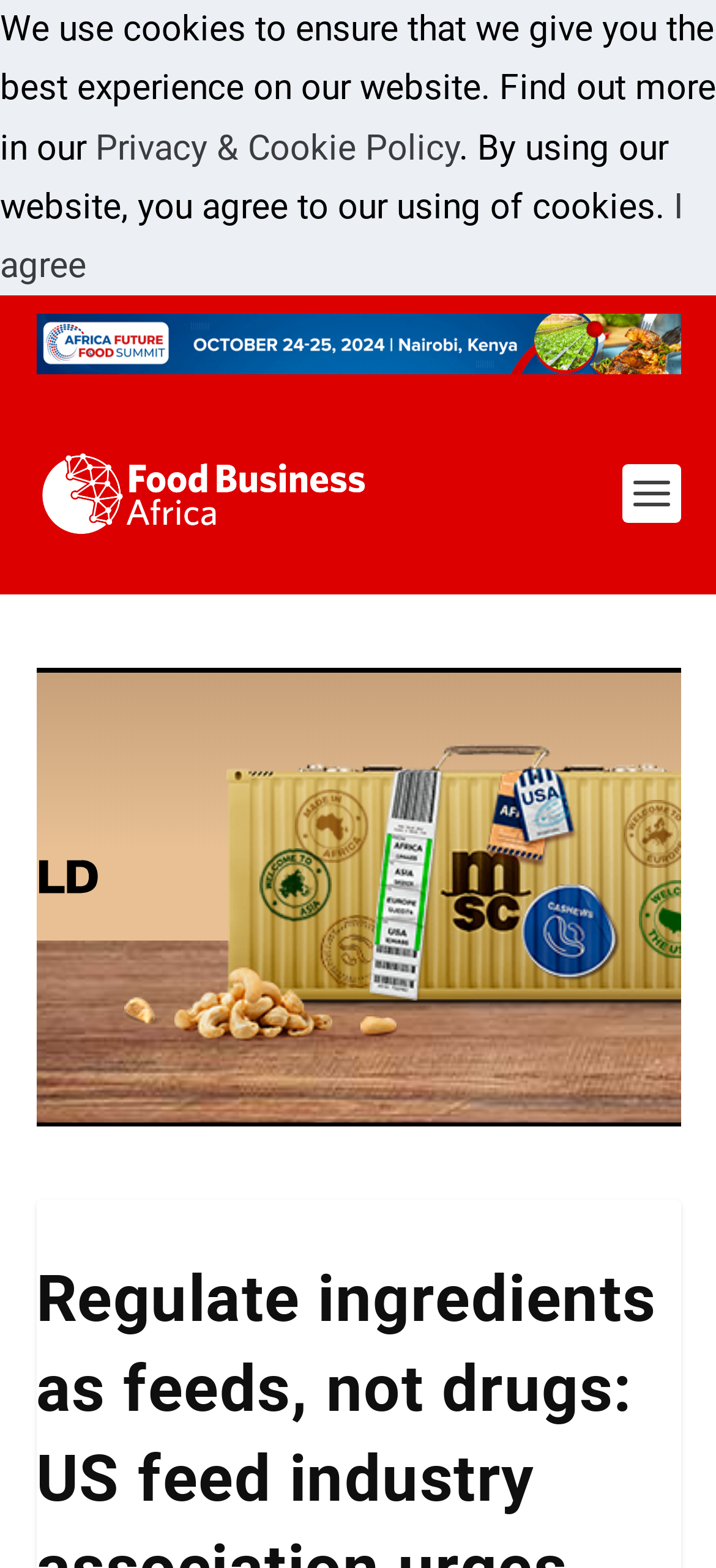What is the name of the magazine?
Answer the question with a single word or phrase by looking at the picture.

Food Business Africa Magazine